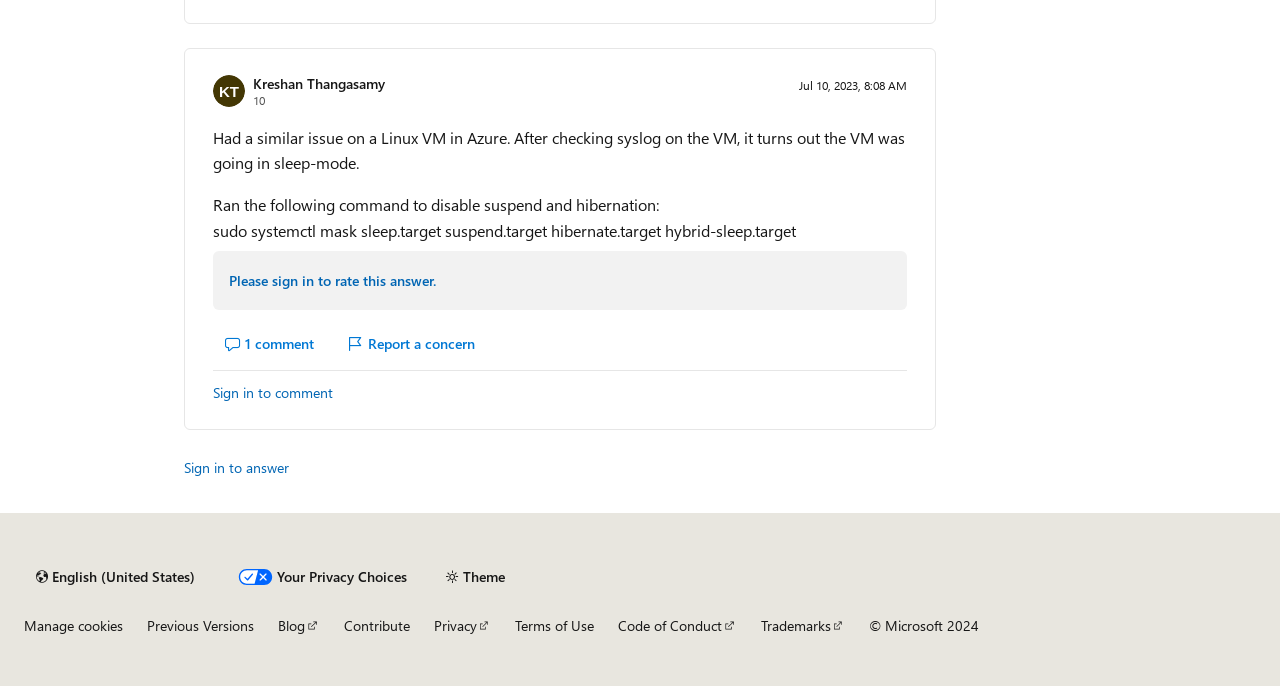Highlight the bounding box coordinates of the element that should be clicked to carry out the following instruction: "View previous versions". The coordinates must be given as four float numbers ranging from 0 to 1, i.e., [left, top, right, bottom].

[0.115, 0.897, 0.198, 0.925]